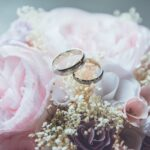What type of flowers are in the bouquet?
Look at the screenshot and respond with a single word or phrase.

Roses and white floral accents